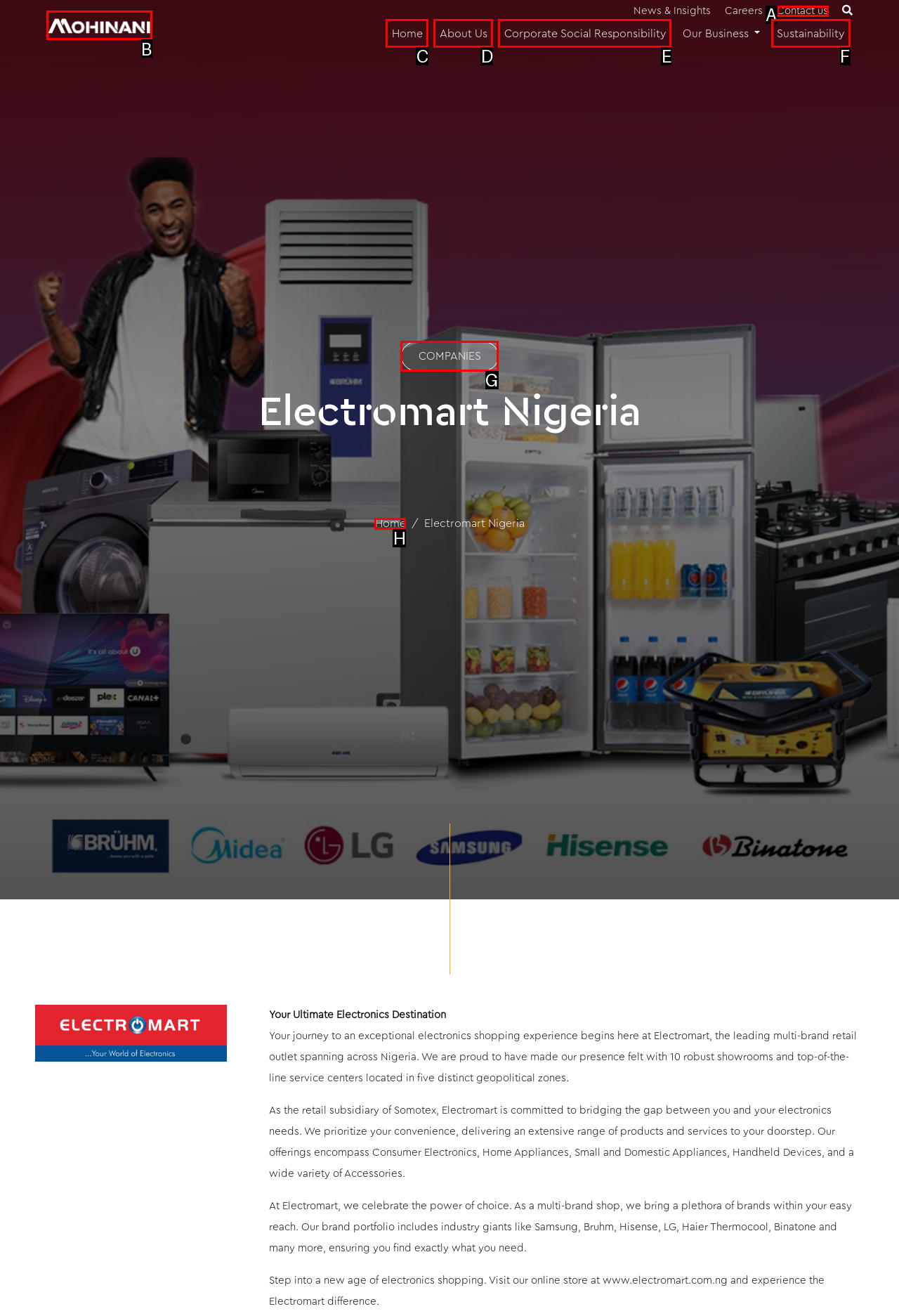Which choice should you pick to execute the task: Go to the COMPANIES page
Respond with the letter associated with the correct option only.

G